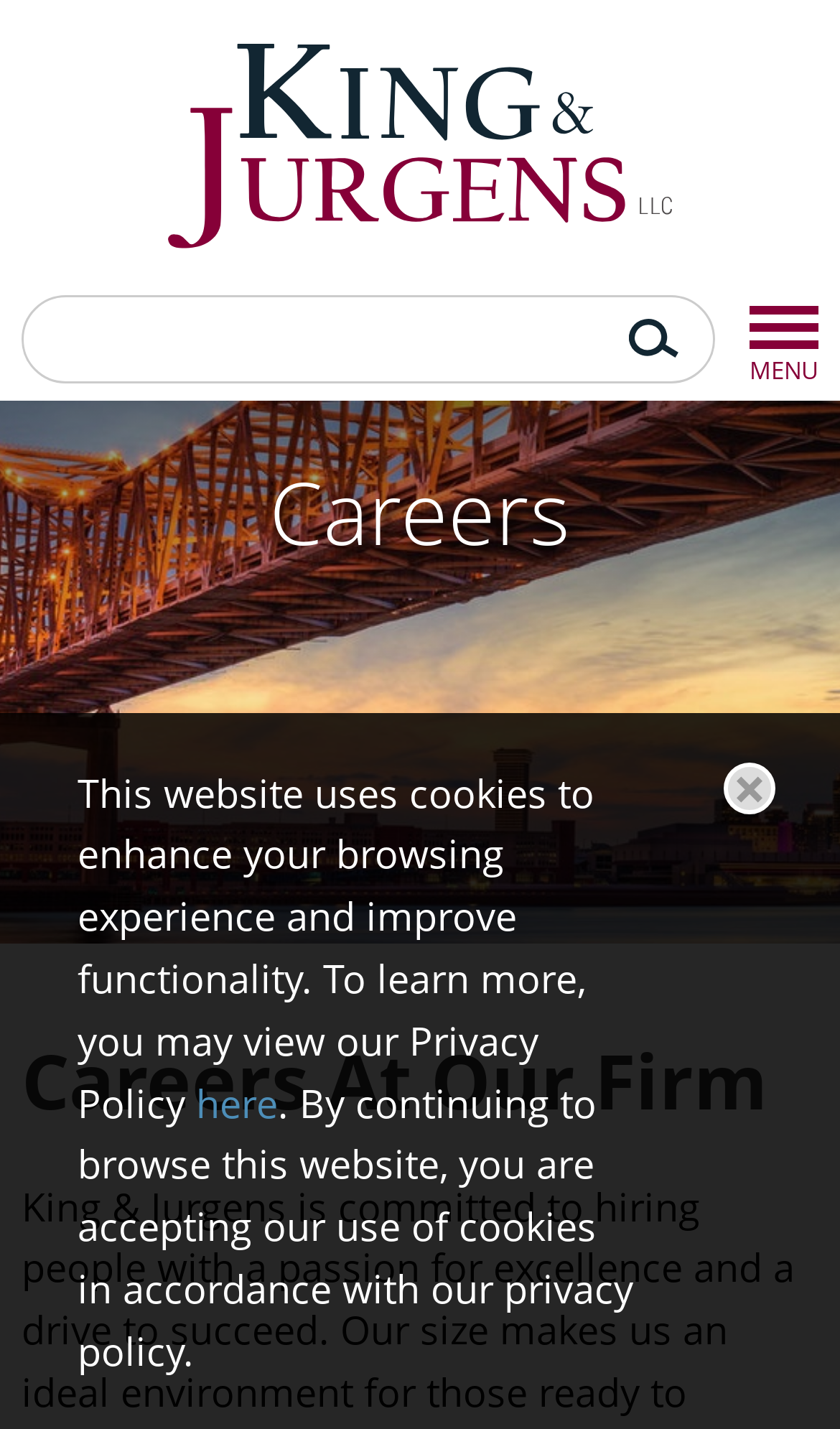What is the name of the company?
Can you offer a detailed and complete answer to this question?

The company name can be found in the link at the top of the page, which is 'King & Jurgens, L.L.C.'. This link is also accompanied by an image with the same name, indicating that it is the company's logo.